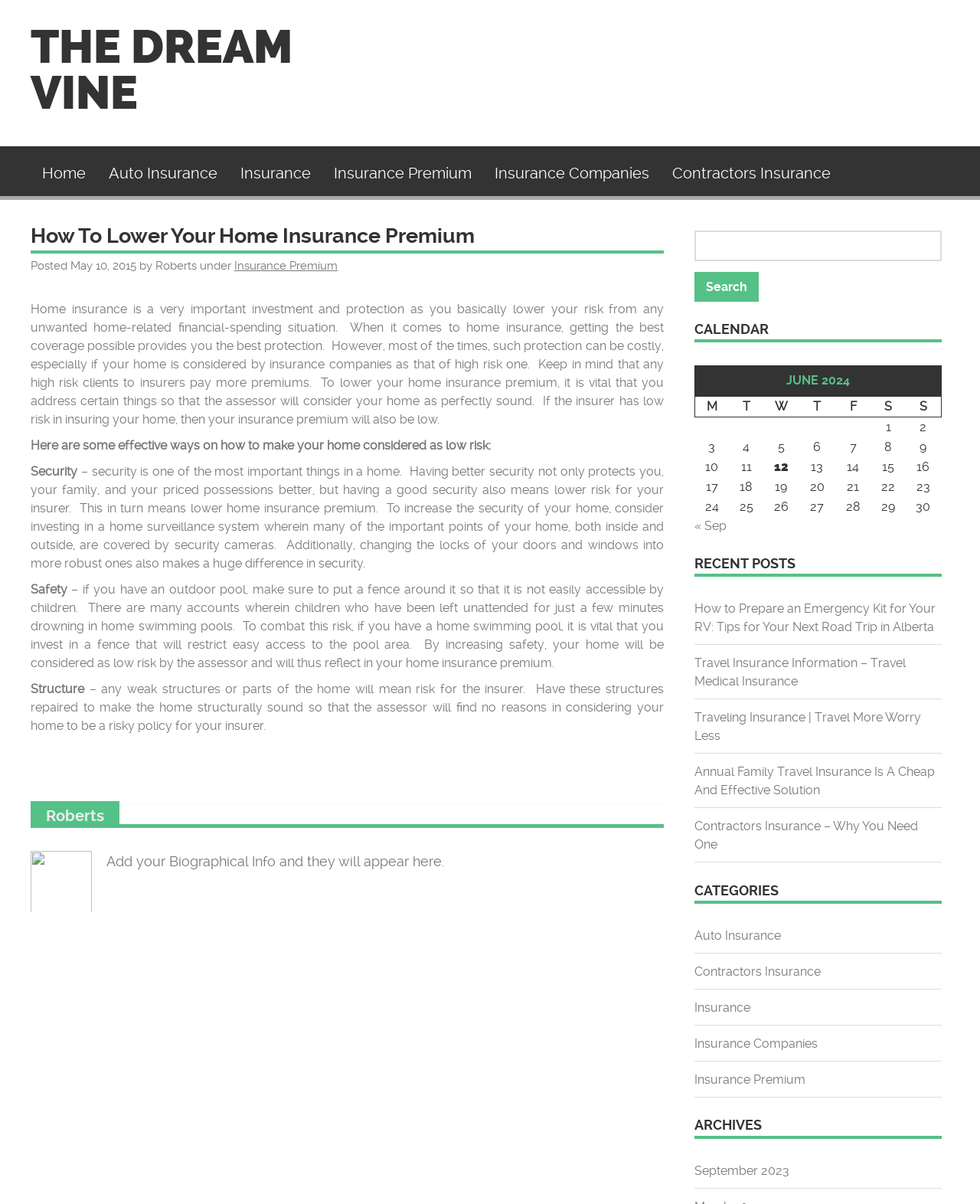What is the importance of home insurance?
Carefully analyze the image and provide a thorough answer to the question.

Home insurance is important because it provides protection from financial loss in case of unexpected events such as natural disasters, theft, or accidents. It helps to mitigate the risk of financial loss and provides a sense of security to homeowners.